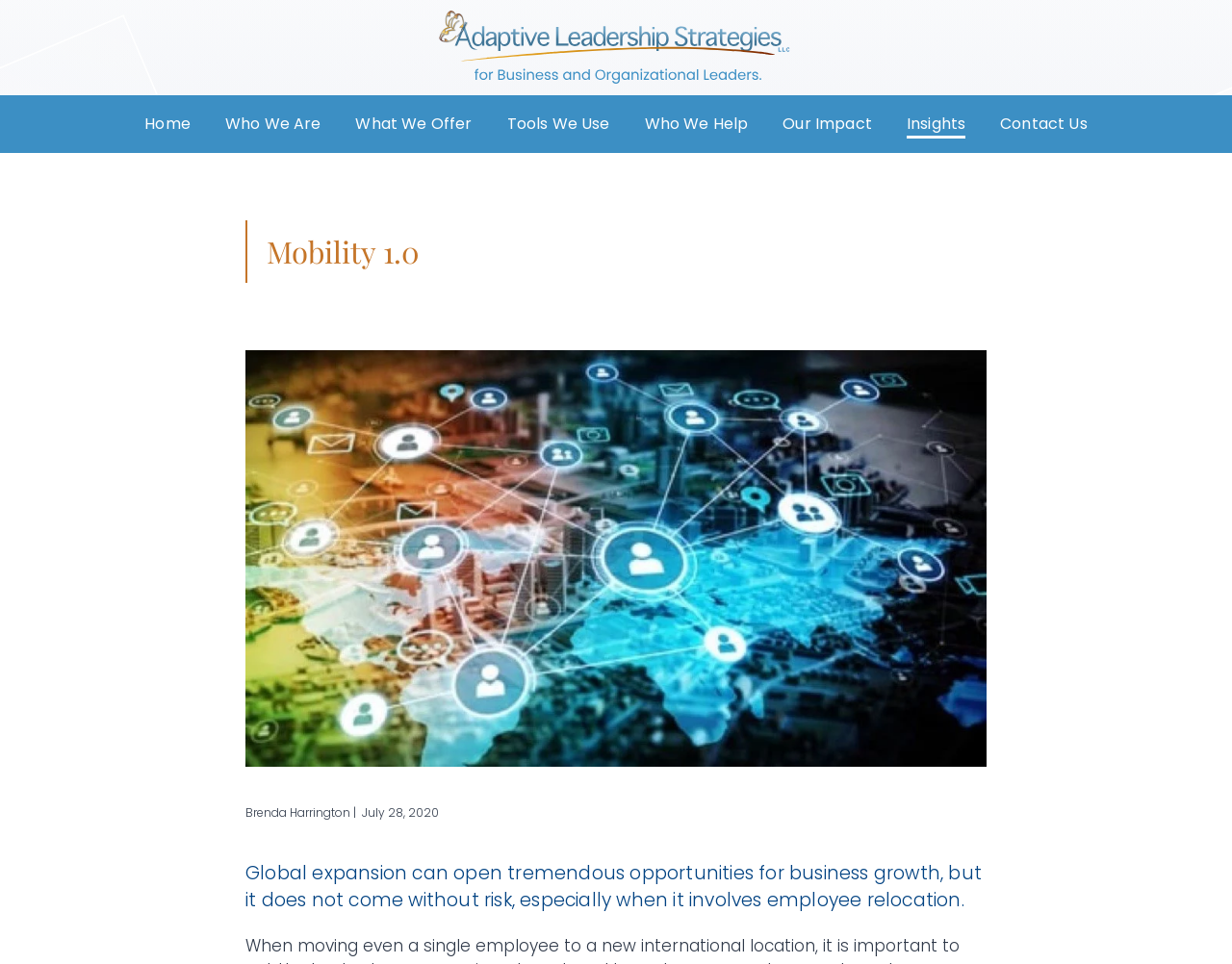Identify the bounding box coordinates of the clickable region necessary to fulfill the following instruction: "Go to home page". The bounding box coordinates should be four float numbers between 0 and 1, i.e., [left, top, right, bottom].

[0.117, 0.098, 0.155, 0.158]